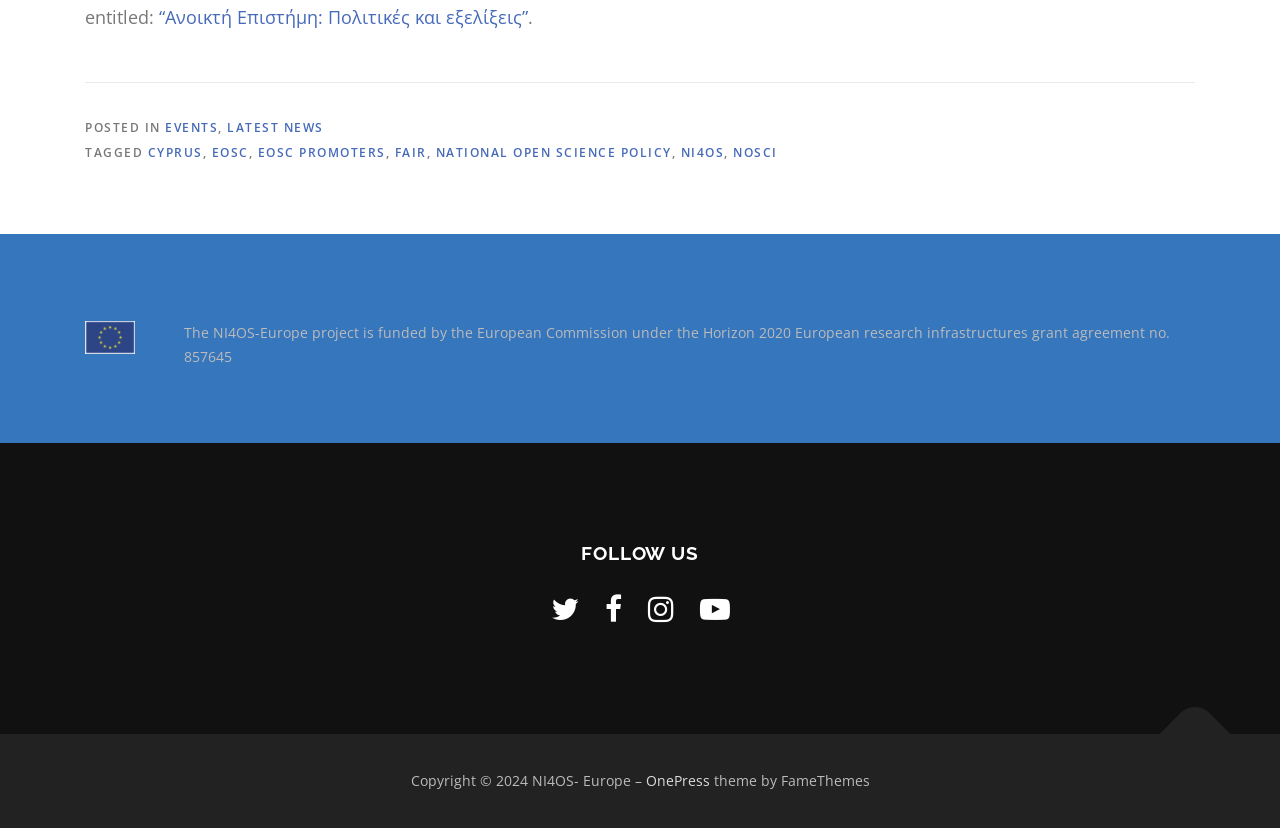What is the copyright year of the webpage?
Look at the image and construct a detailed response to the question.

I found this information in the footer section of the webpage, where it is stated that 'Copyright © 2024 NI4OS- Europe'.